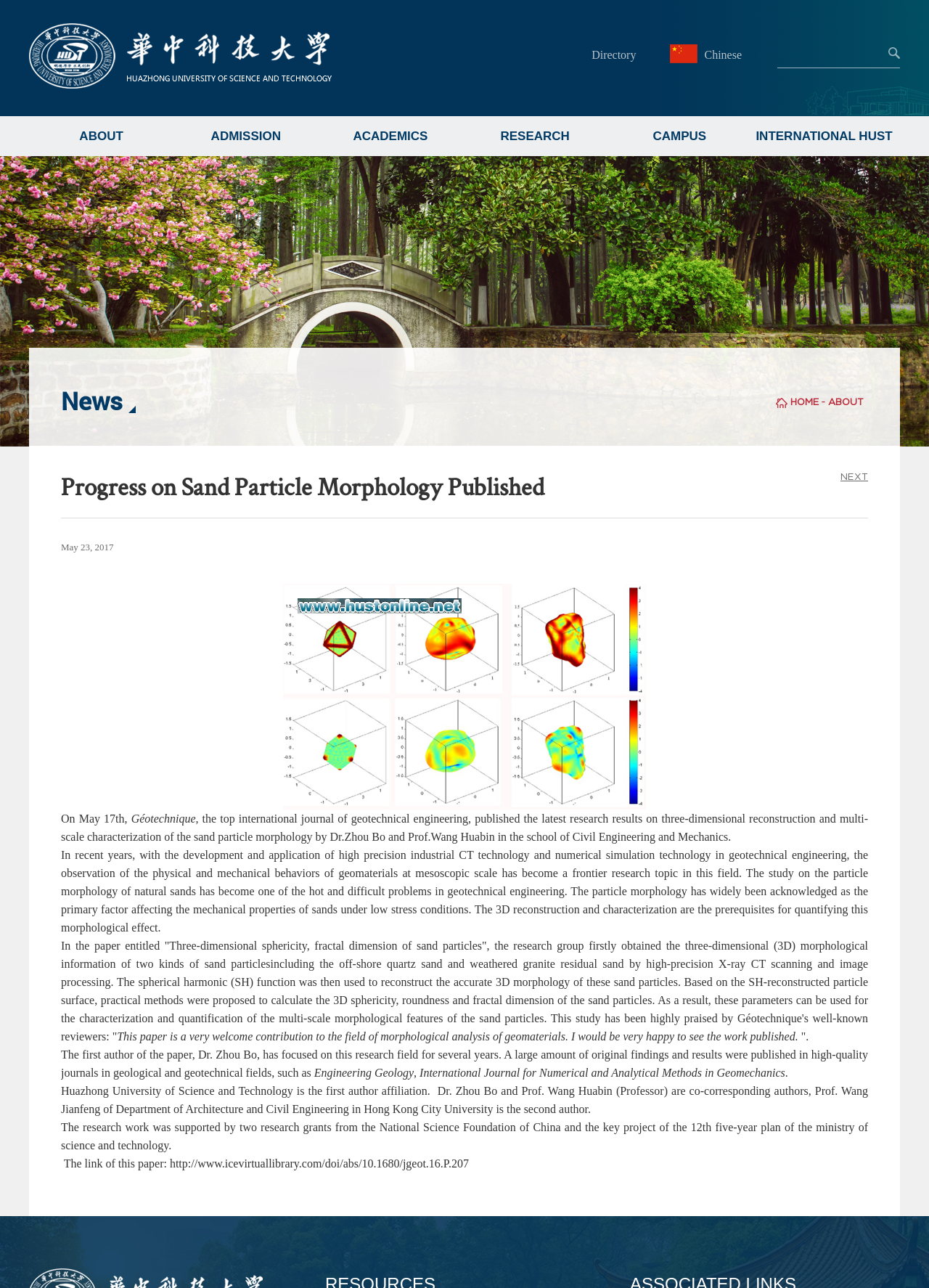Please identify the bounding box coordinates of the element that needs to be clicked to execute the following command: "Click the 'HOME' link". Provide the bounding box using four float numbers between 0 and 1, formatted as [left, top, right, bottom].

[0.851, 0.308, 0.881, 0.316]